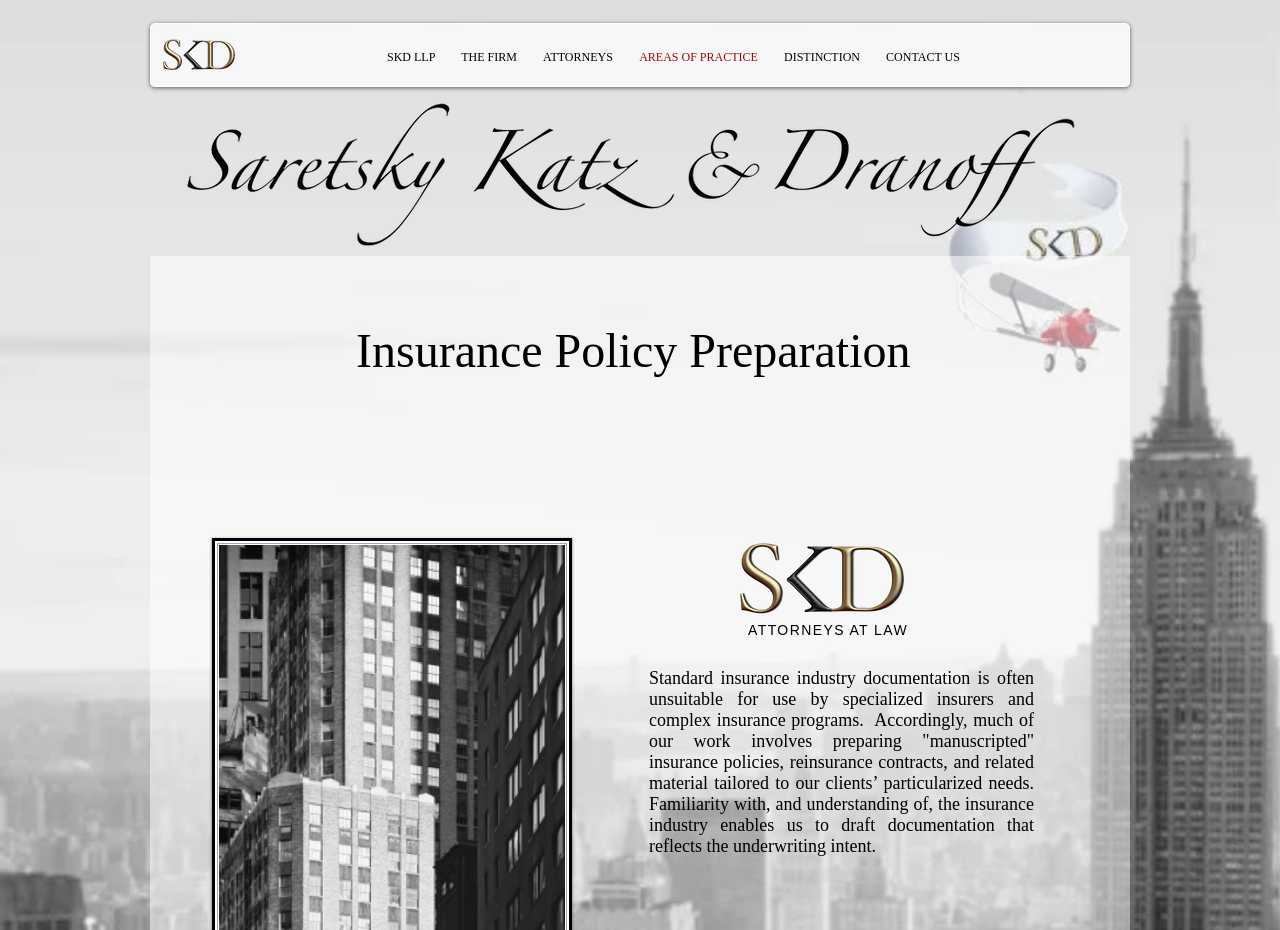What is the purpose of the firm's documentation?
Based on the image, please offer an in-depth response to the question.

According to the webpage, the firm prepares documentation that reflects the underwriting intent, which means that the documentation is tailored to the specific needs of their clients and accurately represents the underwriting intent.